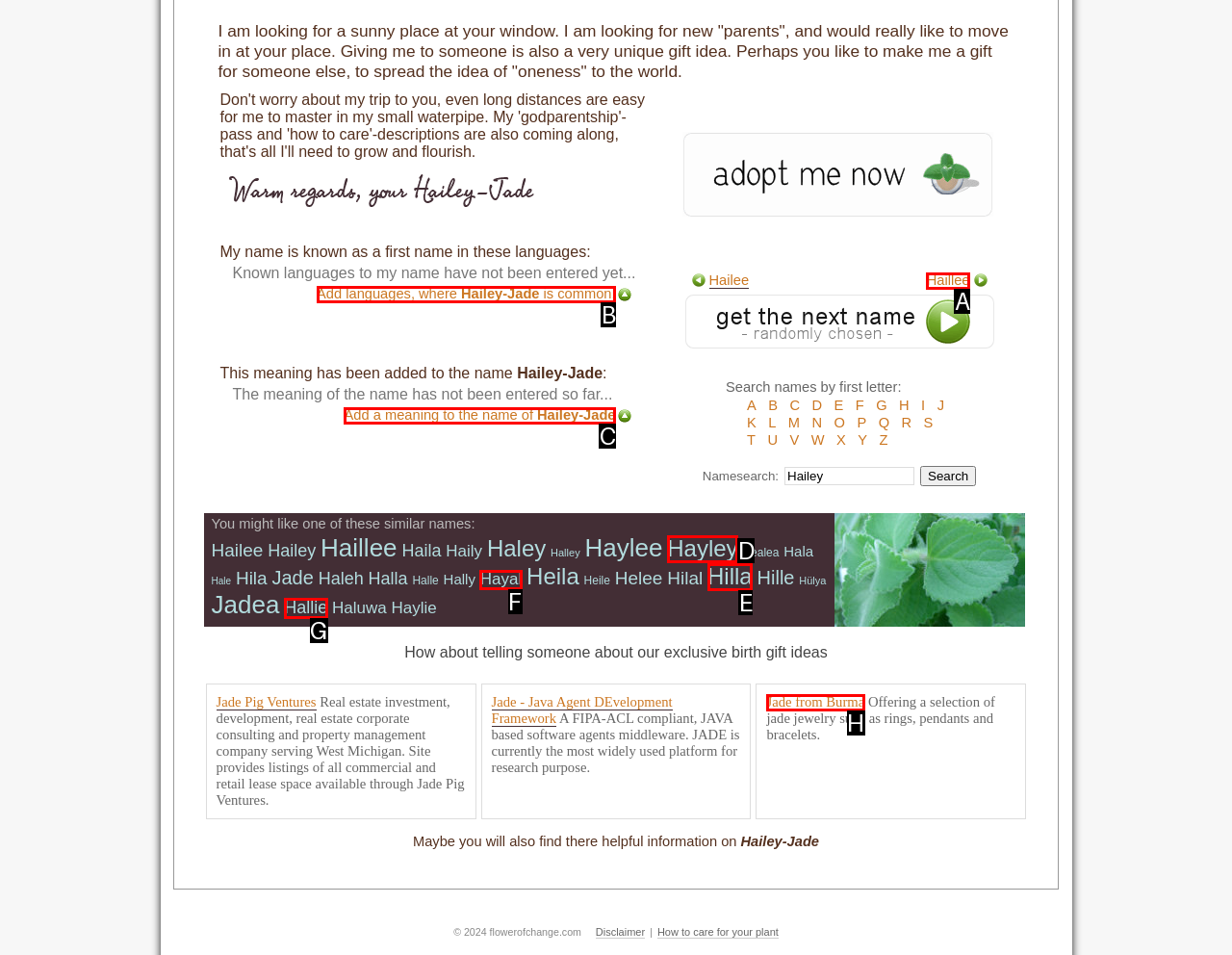What letter corresponds to the UI element described here: Hayley
Reply with the letter from the options provided.

D